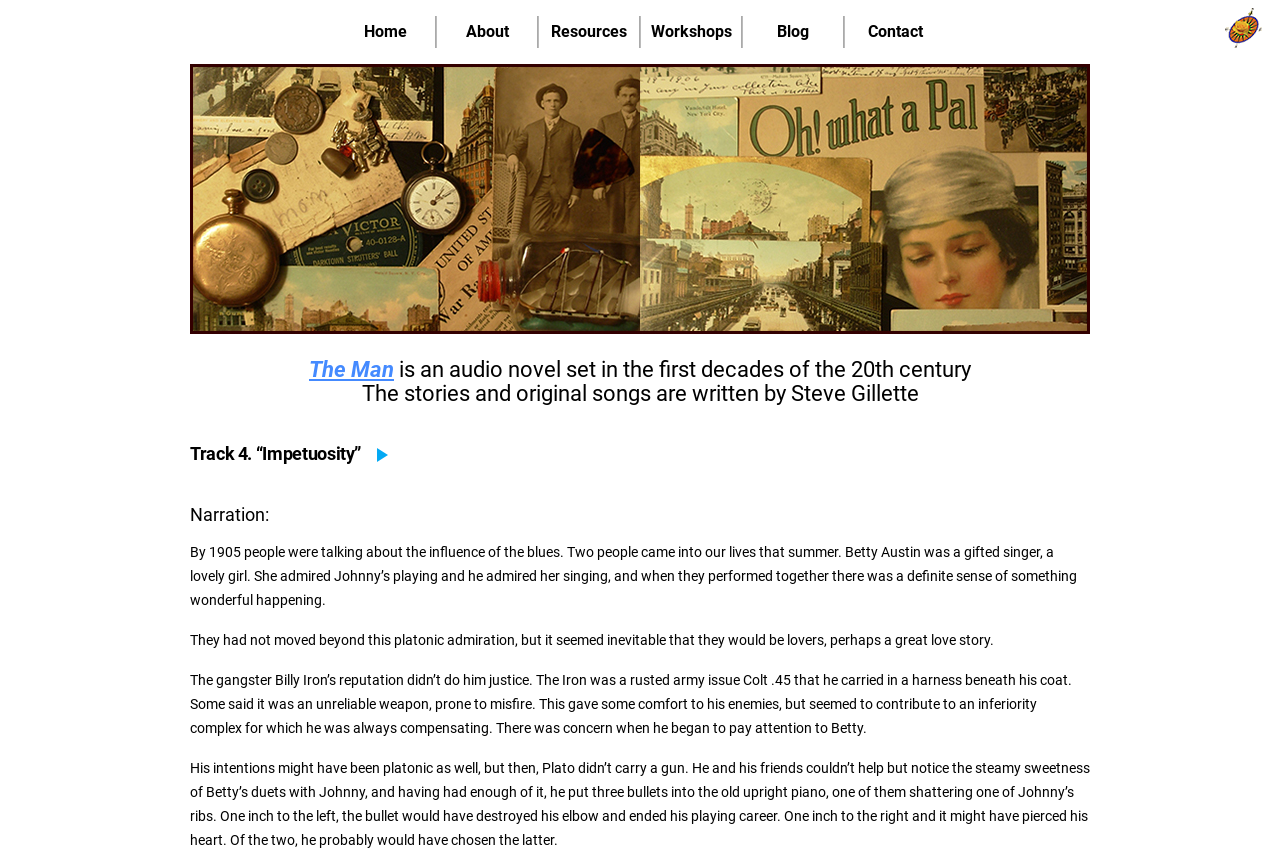What is the title of the track being described?
Look at the screenshot and give a one-word or phrase answer.

Impetuosity